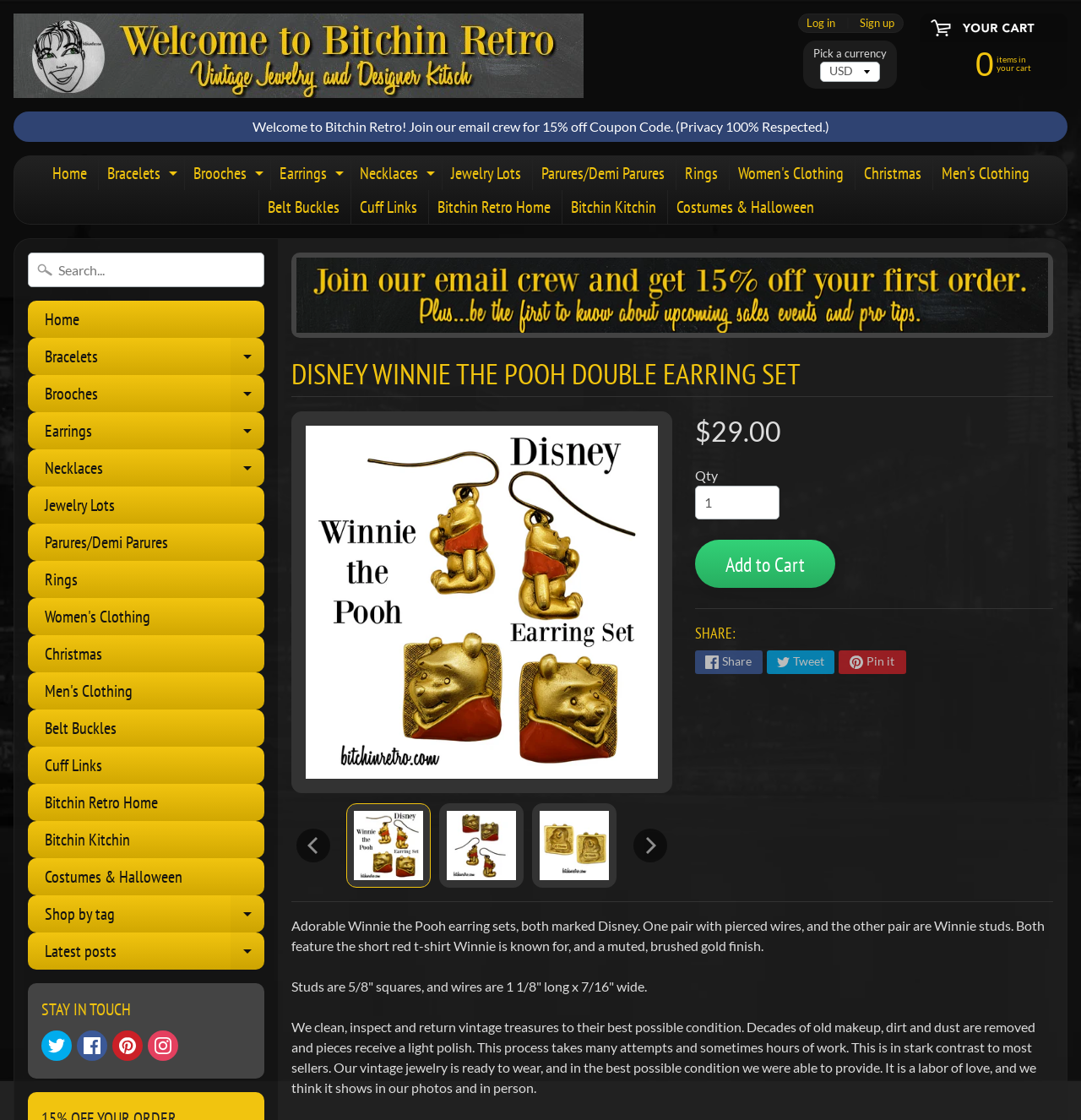Write a detailed summary of the webpage.

This webpage is an e-commerce page selling a Disney Winnie the Pooh double earring set. At the top left corner, there is a logo of "Bitchin Retro" with a link to the website's homepage. Next to it, there are links to log in, sign up, and view the shopping cart. 

Below the top navigation bar, there is a welcome message and a call-to-action to join the email crew for a 15% off coupon code. 

On the left side of the page, there is a navigation menu with categories such as Home, Bracelets, Brooches, Earrings, Necklaces, Jewelry Lots, and more. Each category has a dropdown menu with subcategories. 

In the main content area, there is a heading "DISNEY WINNIE THE POOH DOUBLE EARRING SET" followed by a description of the product. Below the description, there are multiple images of the earrings from different angles. 

On the right side of the page, there is a section to select a currency and a search bar. Below the search bar, there is a navigation menu identical to the one on the left side. 

At the bottom of the page, there are social media links to Twitter, Facebook, Pinterest, and Instagram, as well as a heading "STAY IN TOUCH". The price of the earrings, $29.00, is displayed prominently near the bottom of the page.